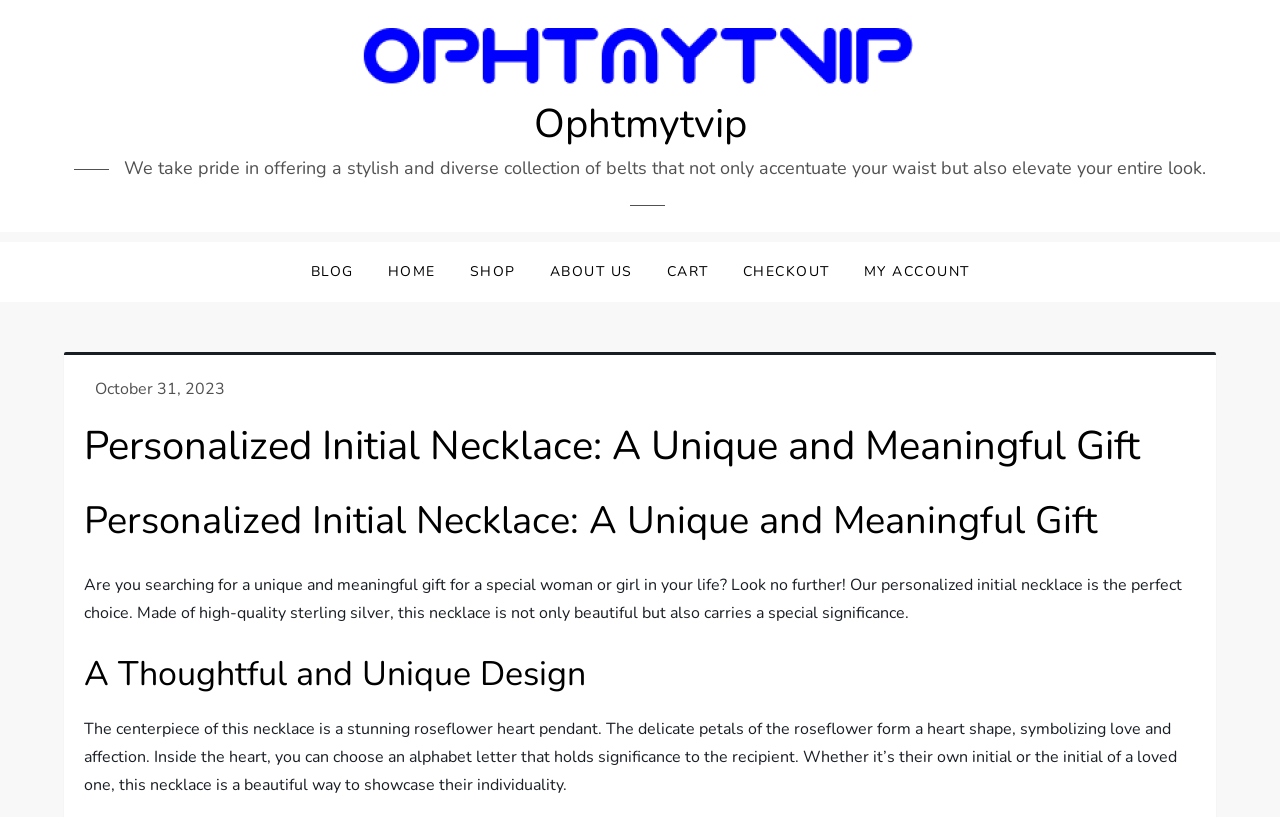Locate the primary heading on the webpage and return its text.

Personalized Initial Necklace: A Unique and Meaningful Gift